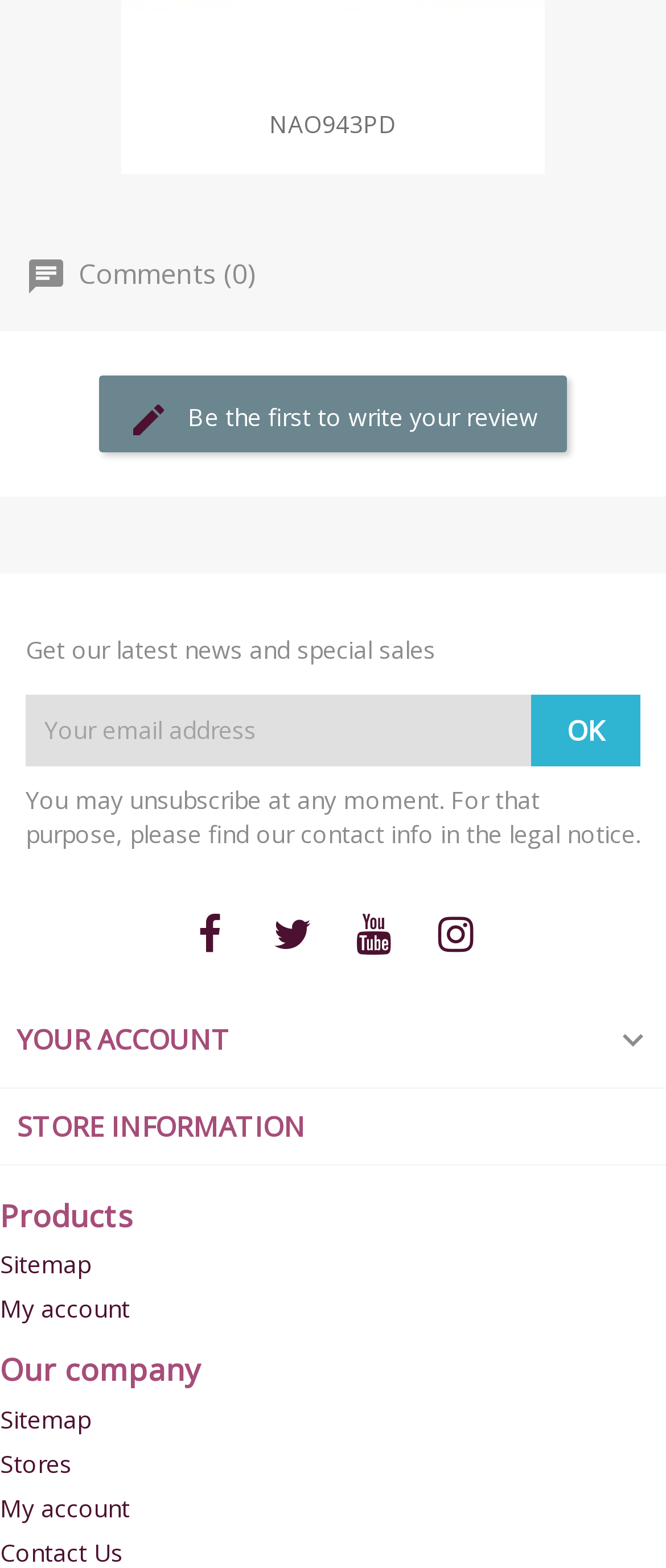What is the purpose of the button with the text 'edit Be the first to write your review'?
Please provide a comprehensive answer based on the contents of the image.

The button with the text 'edit Be the first to write your review' is located at a bounding box coordinate of [0.149, 0.239, 0.851, 0.288]. This button is likely used to allow users to write a review, as indicated by its text.